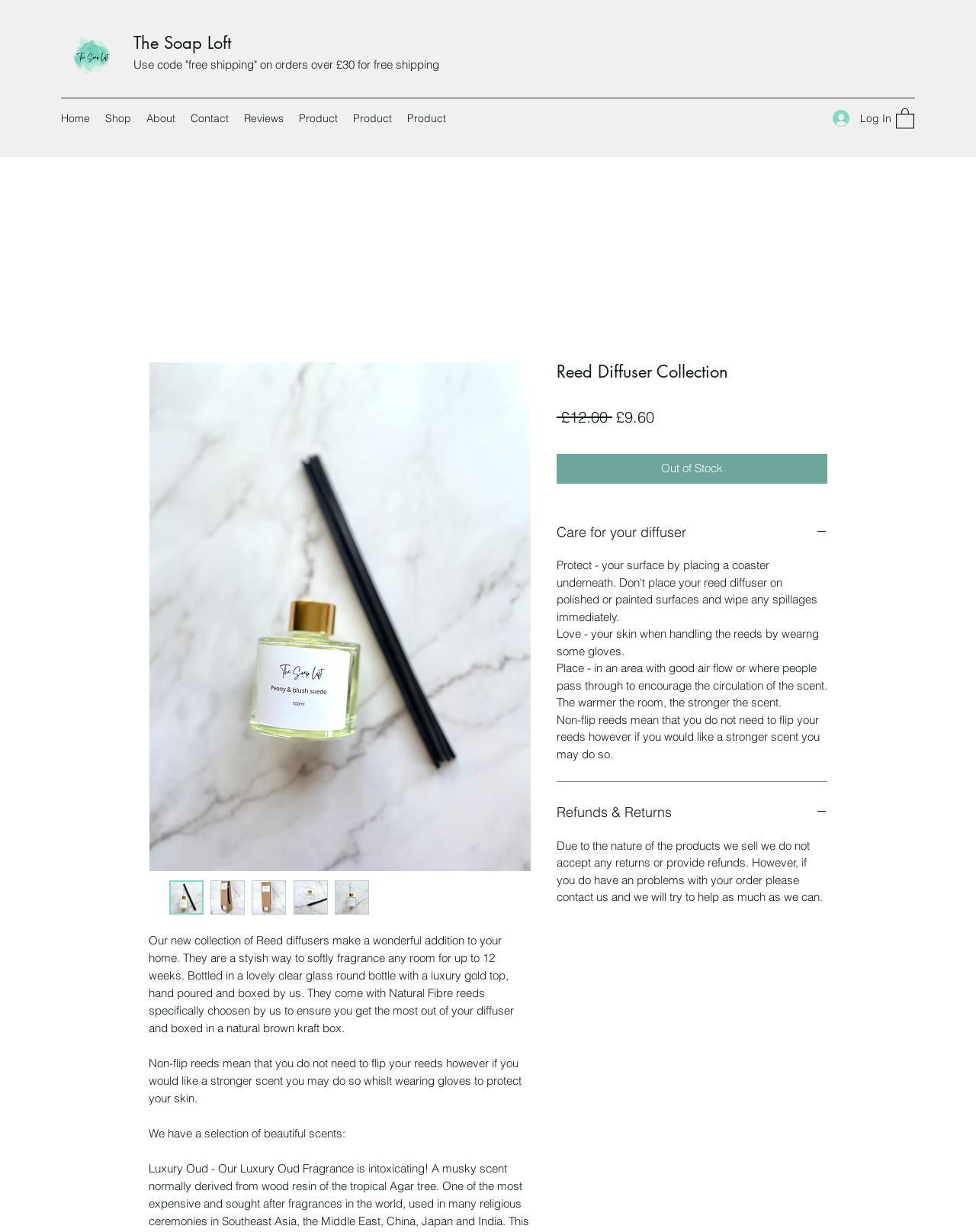Identify the bounding box coordinates of the clickable region necessary to fulfill the following instruction: "Explore the 'Reed Diffuser Collection'". The bounding box coordinates should be four float numbers between 0 and 1, i.e., [left, top, right, bottom].

[0.153, 0.294, 0.544, 0.707]